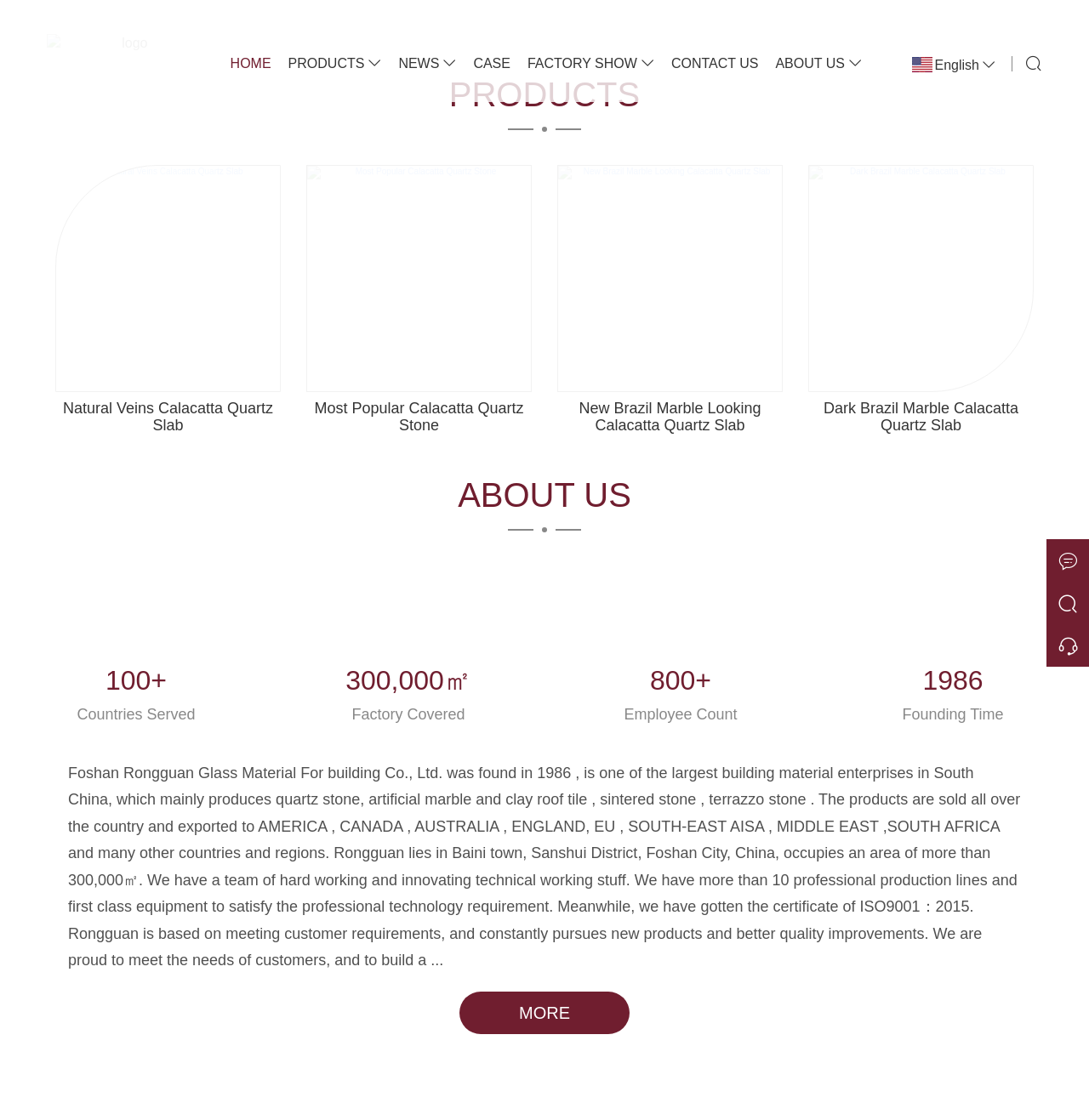Please respond to the question with a concise word or phrase:
What type of products are produced by the company?

Quartz stone, artificial marble, clay roof tile, sintered stone, terrazzo stone